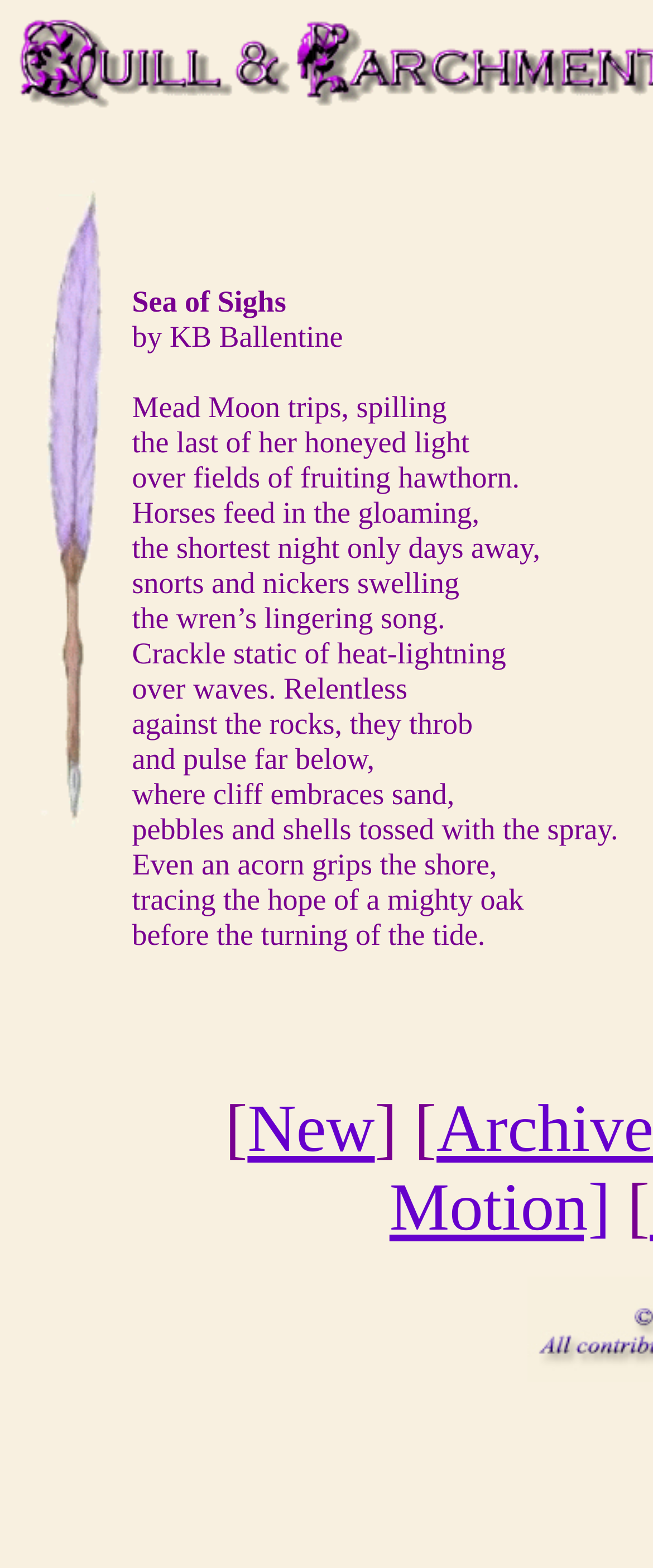Give an in-depth explanation of the webpage layout and content.

The webpage appears to be a literary or poetic work, with a focus on the theme of "Sea of Sighs". The main content is a poem, divided into 13 stanzas, each consisting of a few lines of text. The poem is positioned in the top-left section of the page, spanning almost the entire height of the page.

The poem's text is arranged in a vertical column, with each stanza separated by a small gap. The lines of text are relatively short, with an average of 5-7 words per line. The language is lyrical and descriptive, with vivid imagery of natural scenes, such as fields, hawthorn, horses, and the sea.

At the bottom of the poem, there is a link labeled "New", which is positioned near the center of the page. To the right of the link, there is a single character, an opening bracket "[".

There are no images on the page, and the overall design is minimalist, with a focus on the poetic content. The text is the primary element, and it dominates the page.